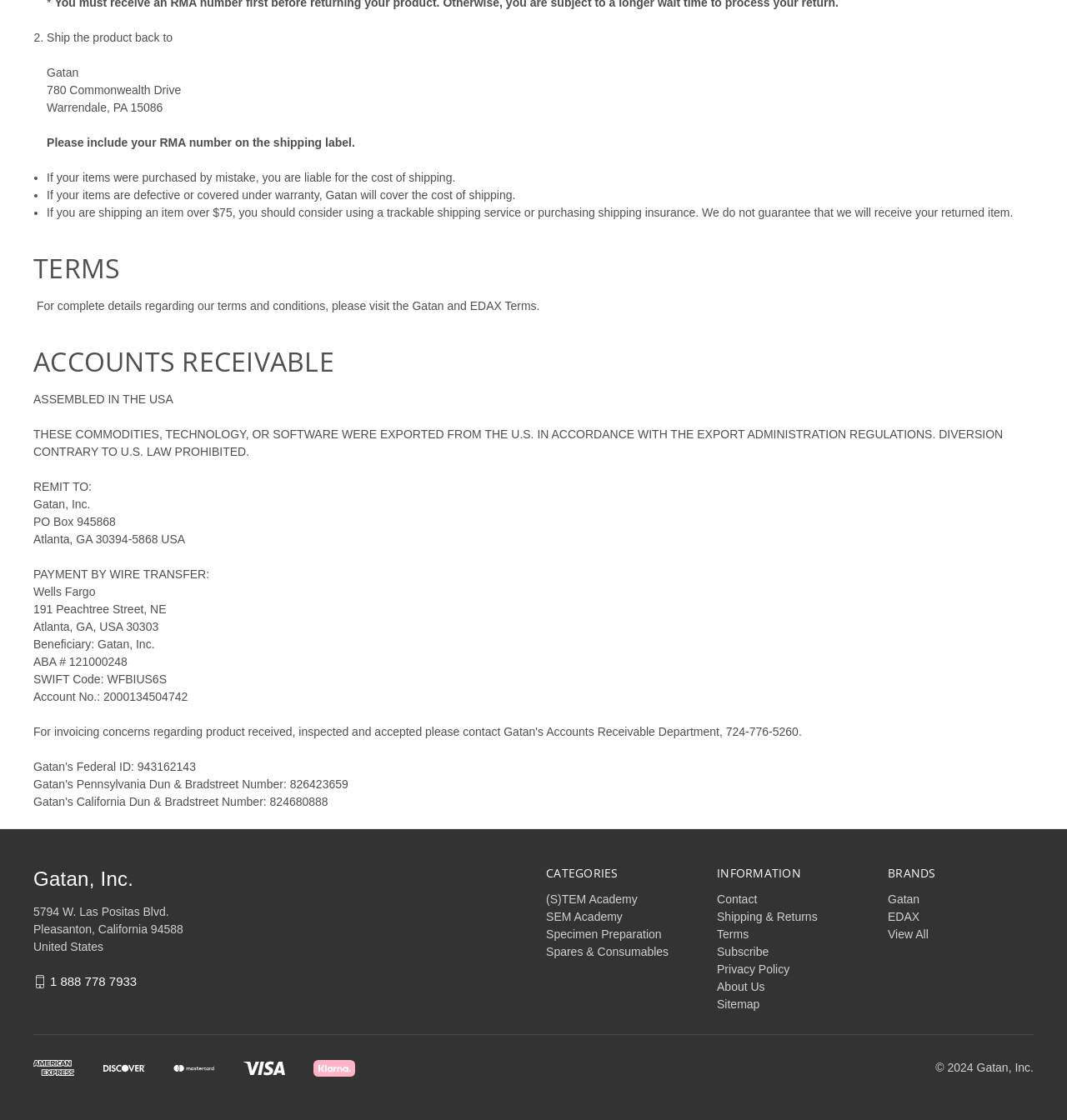Please provide the bounding box coordinates for the UI element as described: "EDAX". The coordinates must be four floats between 0 and 1, represented as [left, top, right, bottom].

[0.832, 0.812, 0.862, 0.824]